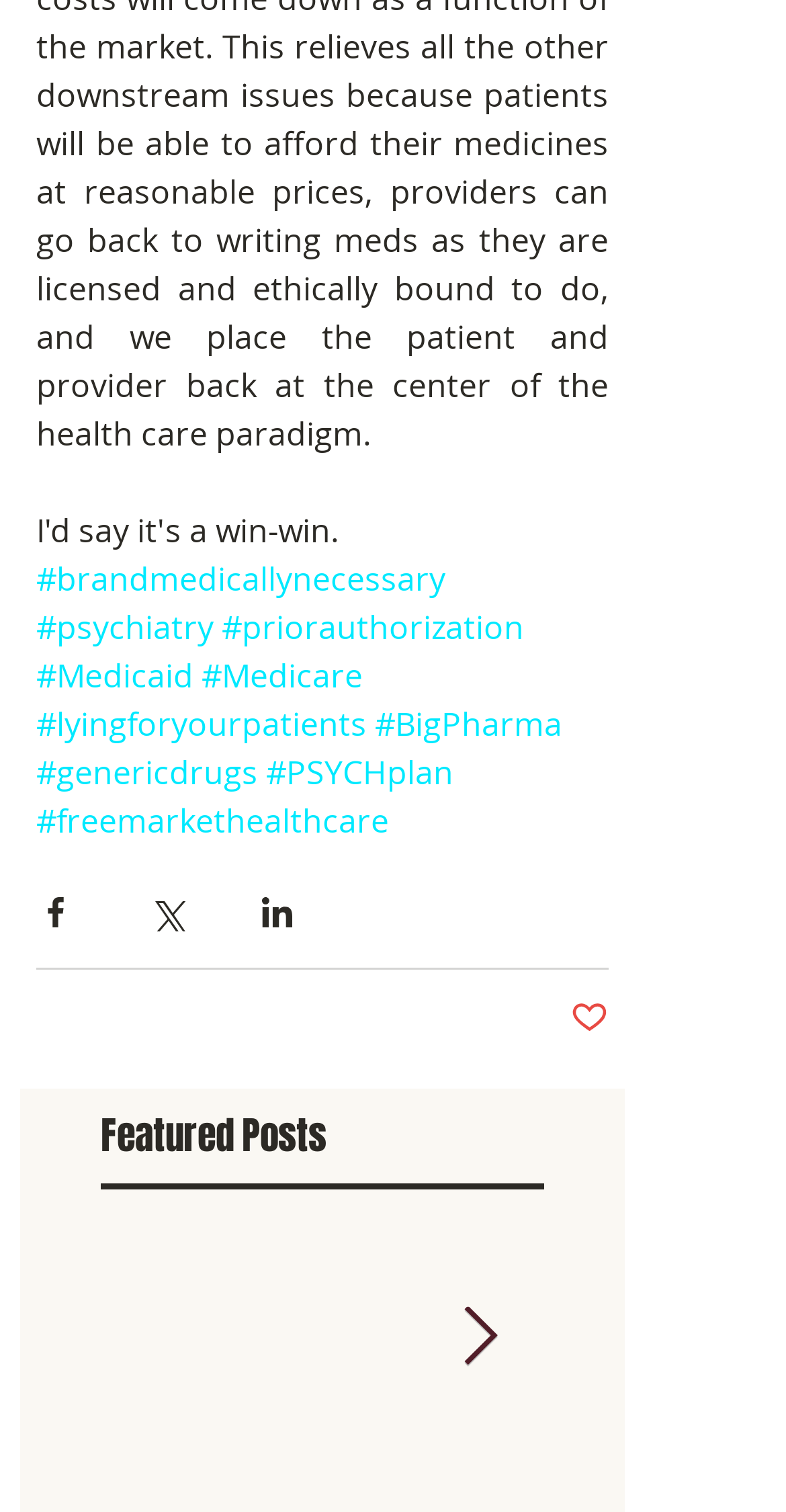Identify the bounding box for the UI element that is described as follows: "#lyingforyourpatients".

[0.046, 0.464, 0.467, 0.494]